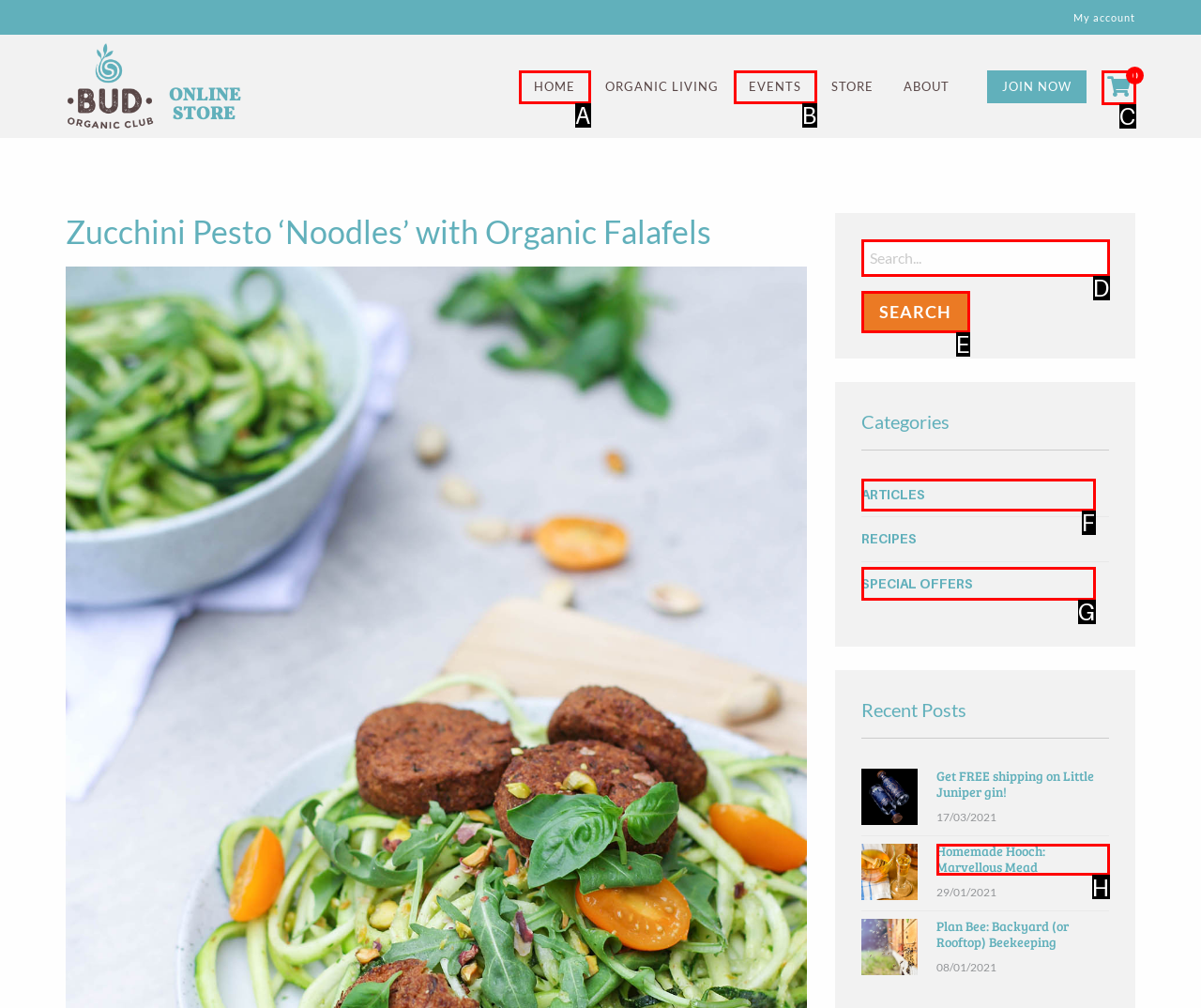Looking at the description: Special Offers, identify which option is the best match and respond directly with the letter of that option.

G